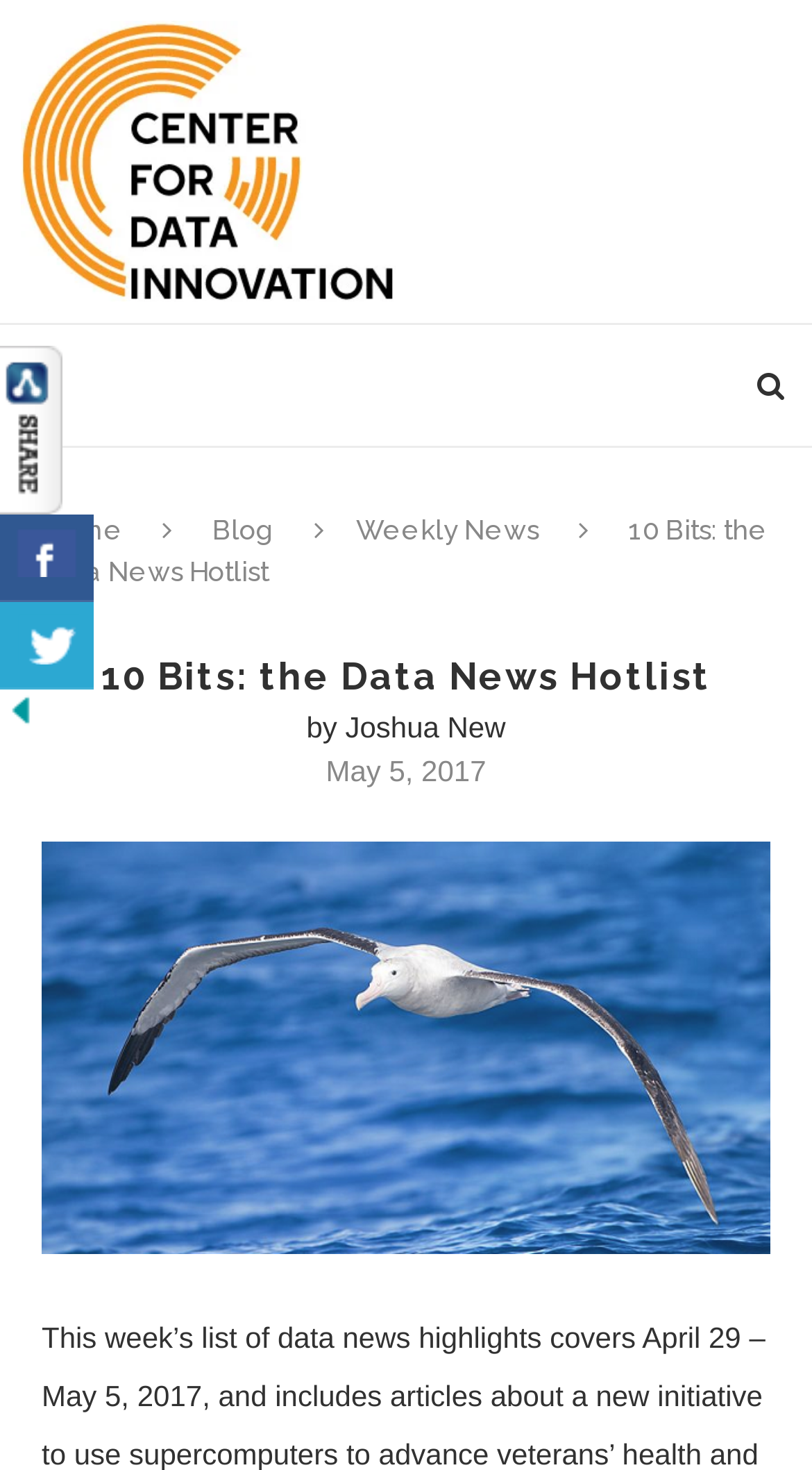Please identify the bounding box coordinates of the area I need to click to accomplish the following instruction: "go to Center for Data Innovation".

[0.026, 0.014, 0.487, 0.205]